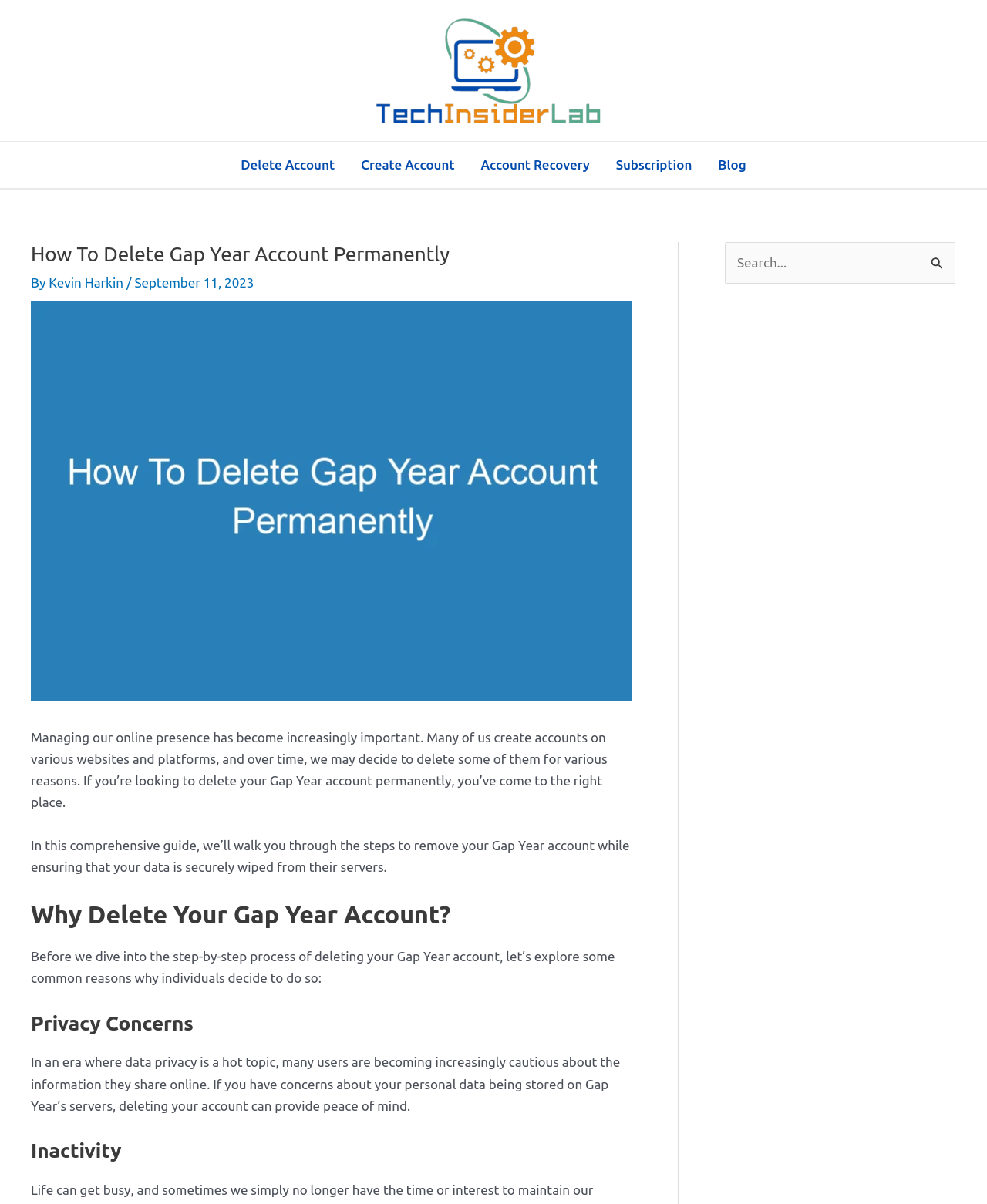Please find and provide the title of the webpage.

How To Delete Gap Year Account Permanently